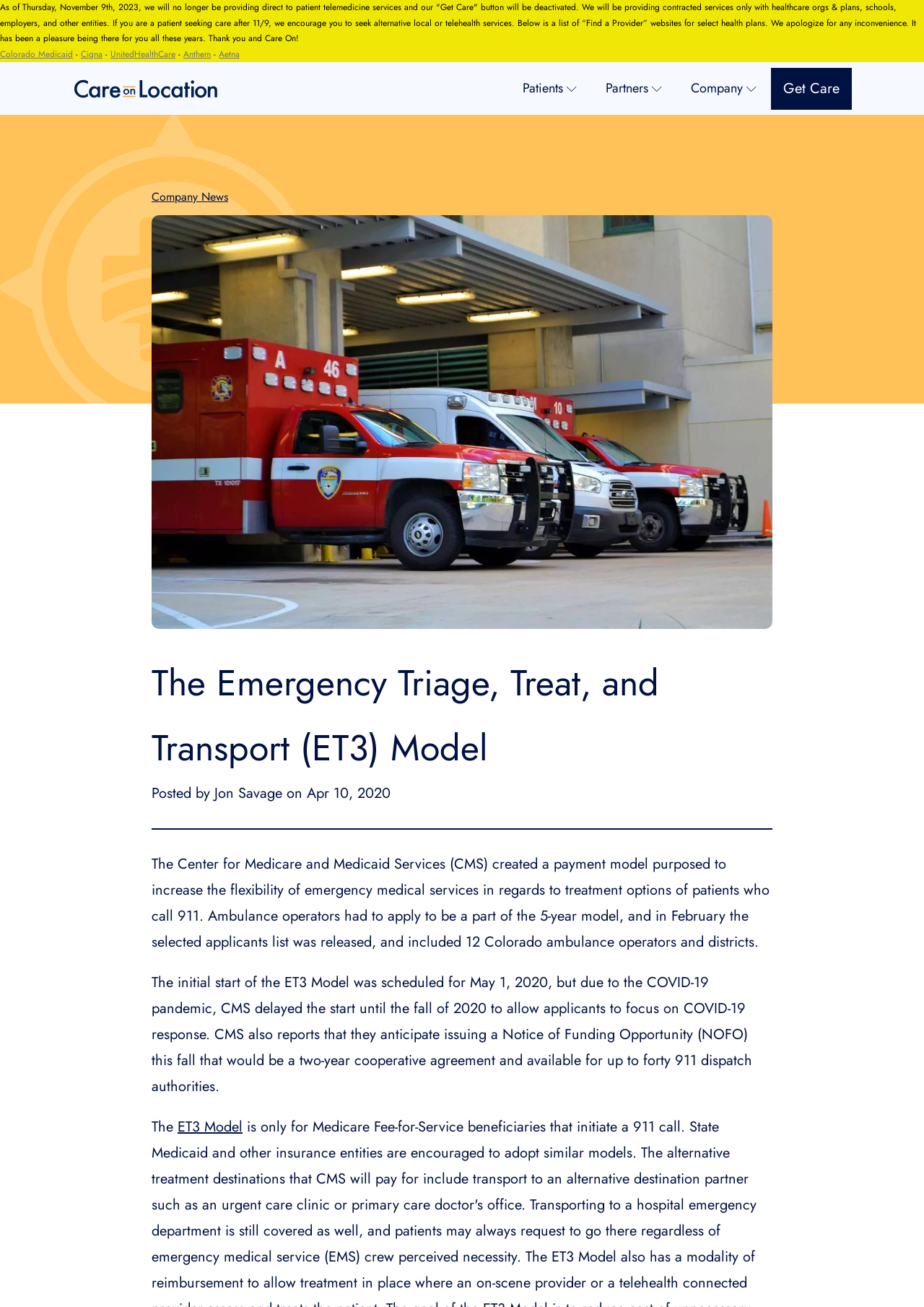Please identify the bounding box coordinates of the element on the webpage that should be clicked to follow this instruction: "Click on the 'Colorado Medicaid' link". The bounding box coordinates should be given as four float numbers between 0 and 1, formatted as [left, top, right, bottom].

[0.0, 0.036, 0.079, 0.046]